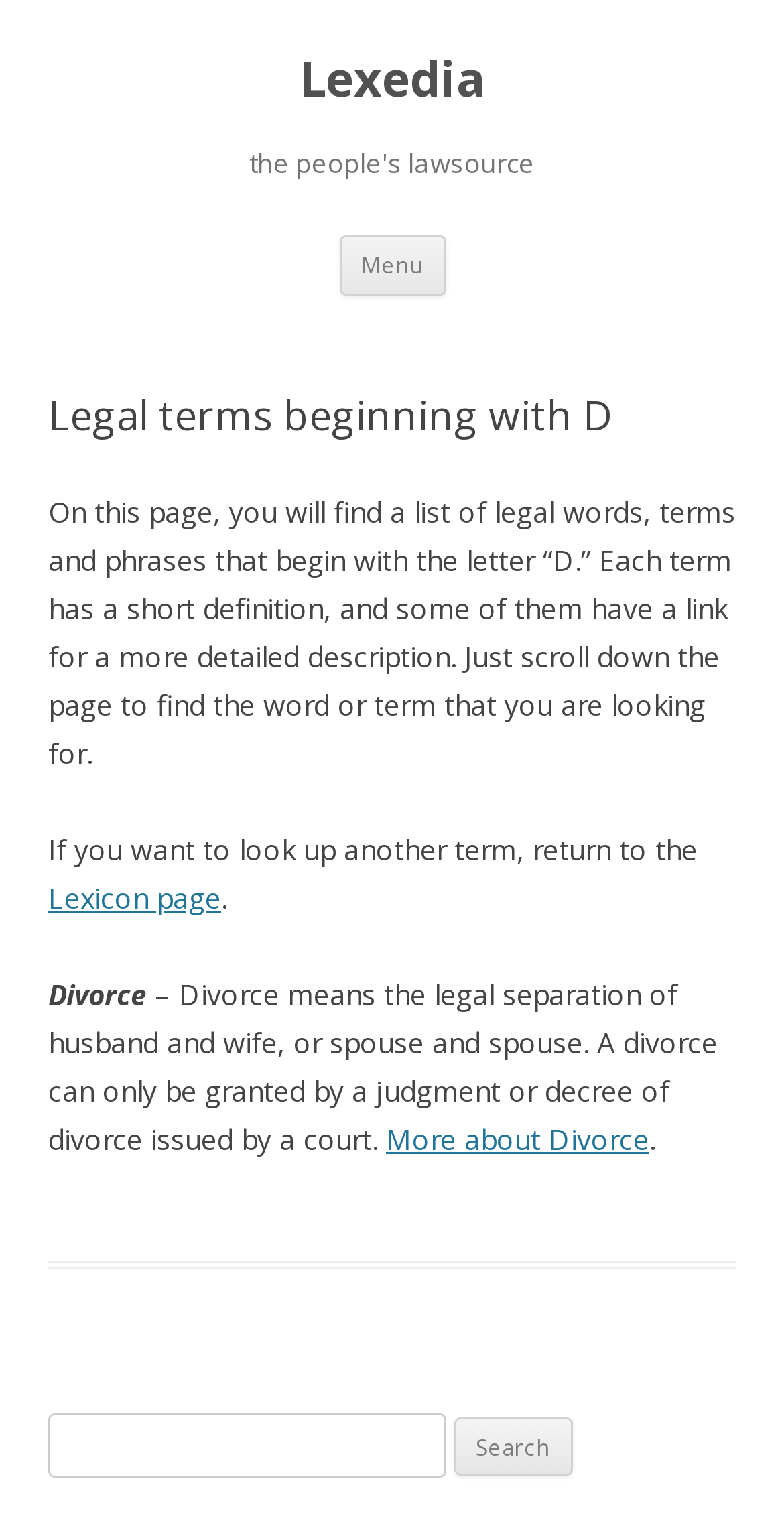Generate a thorough description of the webpage.

The webpage is titled "Legal terms beginning with D - Lexedia" and has a heading "Lexedia" at the top left corner, with a link to the same name beside it. Below this, there is a heading "the people's lawsource" and a button labeled "Menu" at the top right corner. 

A link "Skip to content" is positioned to the right of the "Menu" button. The main content of the page is divided into an article section, which takes up most of the page. 

At the top of the article section, there is a header "Legal terms beginning with D". Below this, there is a paragraph of text explaining that the page lists legal words, terms, and phrases starting with the letter "D", each with a short definition and some with links to more detailed descriptions. 

The page then lists the legal terms, starting with "Divorce", which is defined as the legal separation of husband and wife or spouse and spouse. This term has a link to "More about Divorce" below its definition. 

At the bottom of the page, there is a search section with a label "Search for:" and a text box to input search queries. A "Search" button is positioned to the right of the text box.